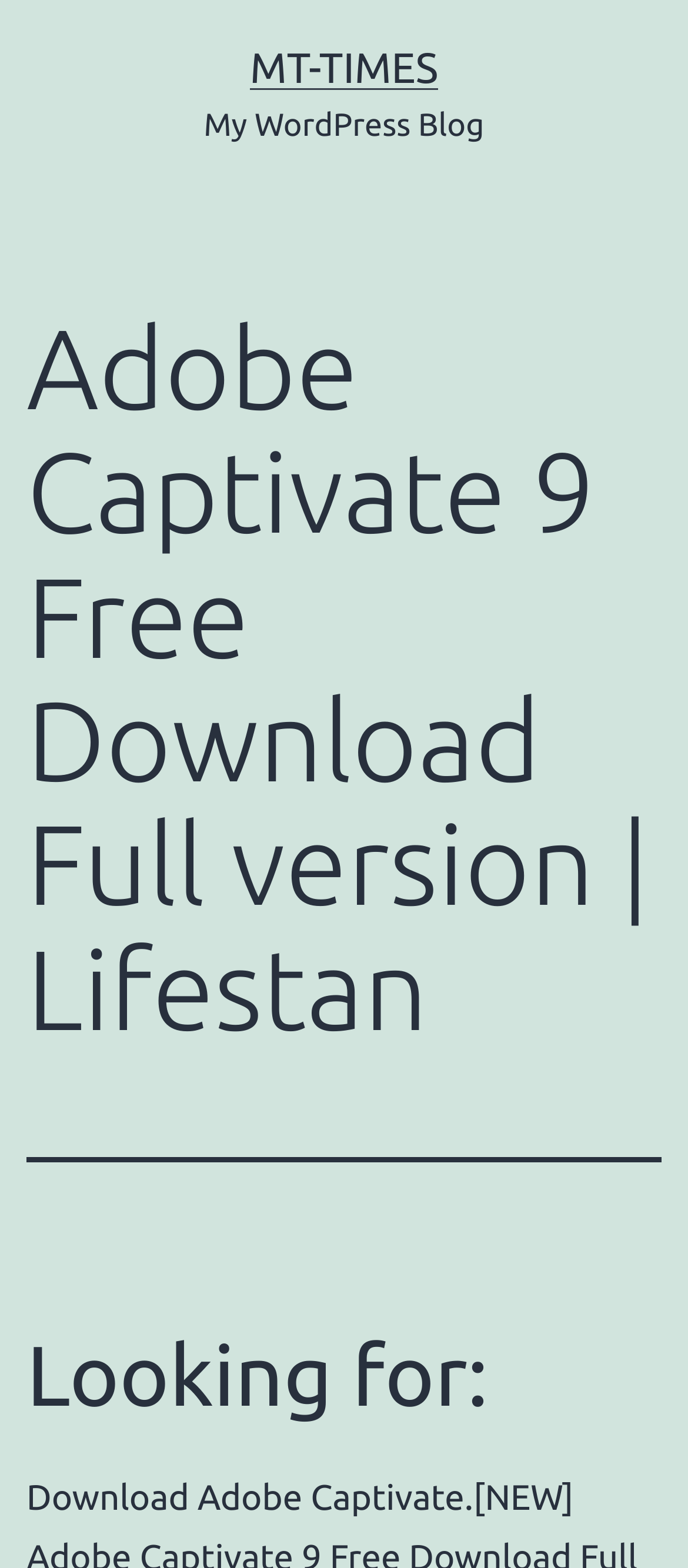Ascertain the bounding box coordinates for the UI element detailed here: "mt-times". The coordinates should be provided as [left, top, right, bottom] with each value being a float between 0 and 1.

[0.363, 0.028, 0.637, 0.058]